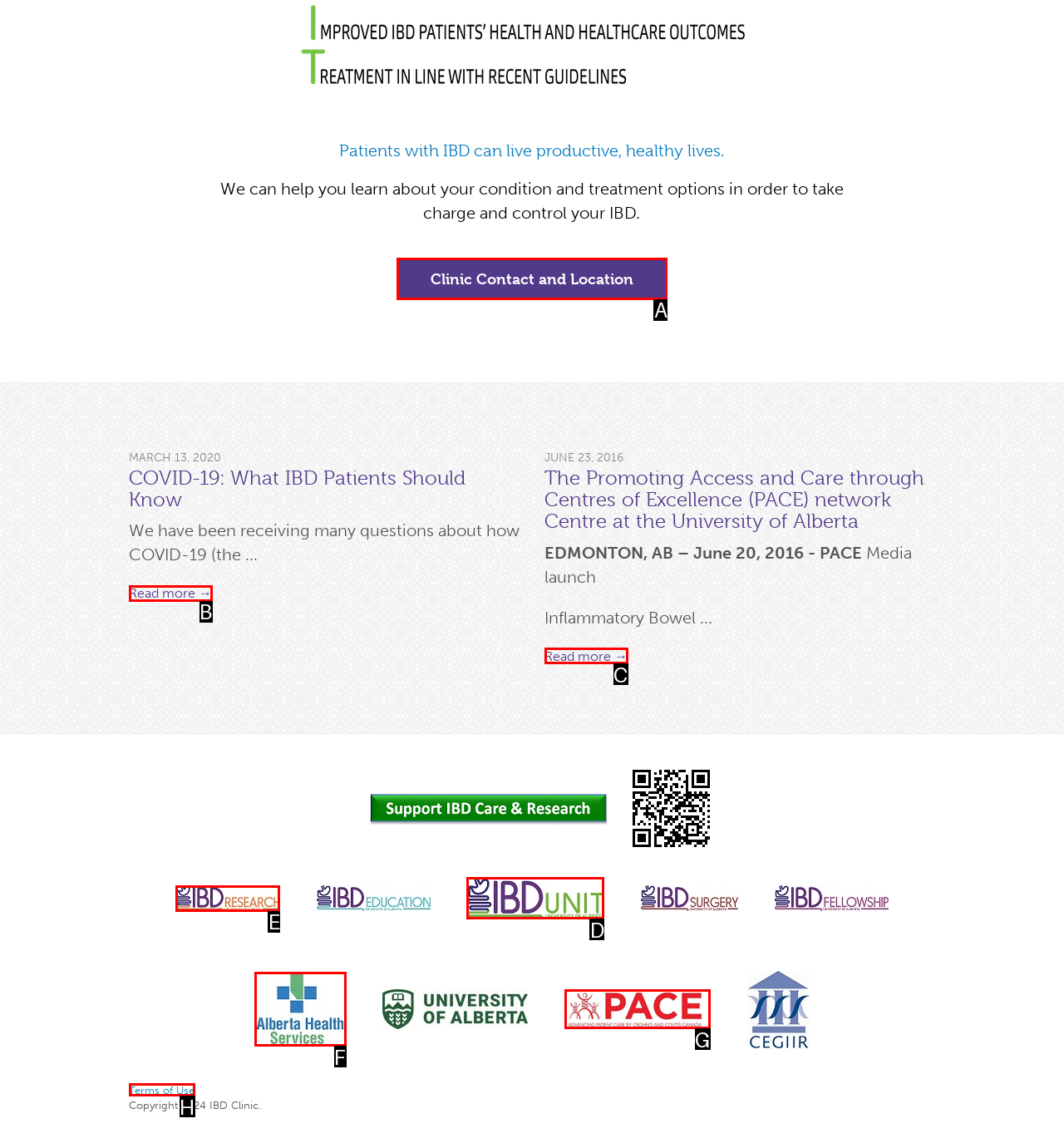Determine which HTML element to click on in order to complete the action: Contact the clinic.
Reply with the letter of the selected option.

A